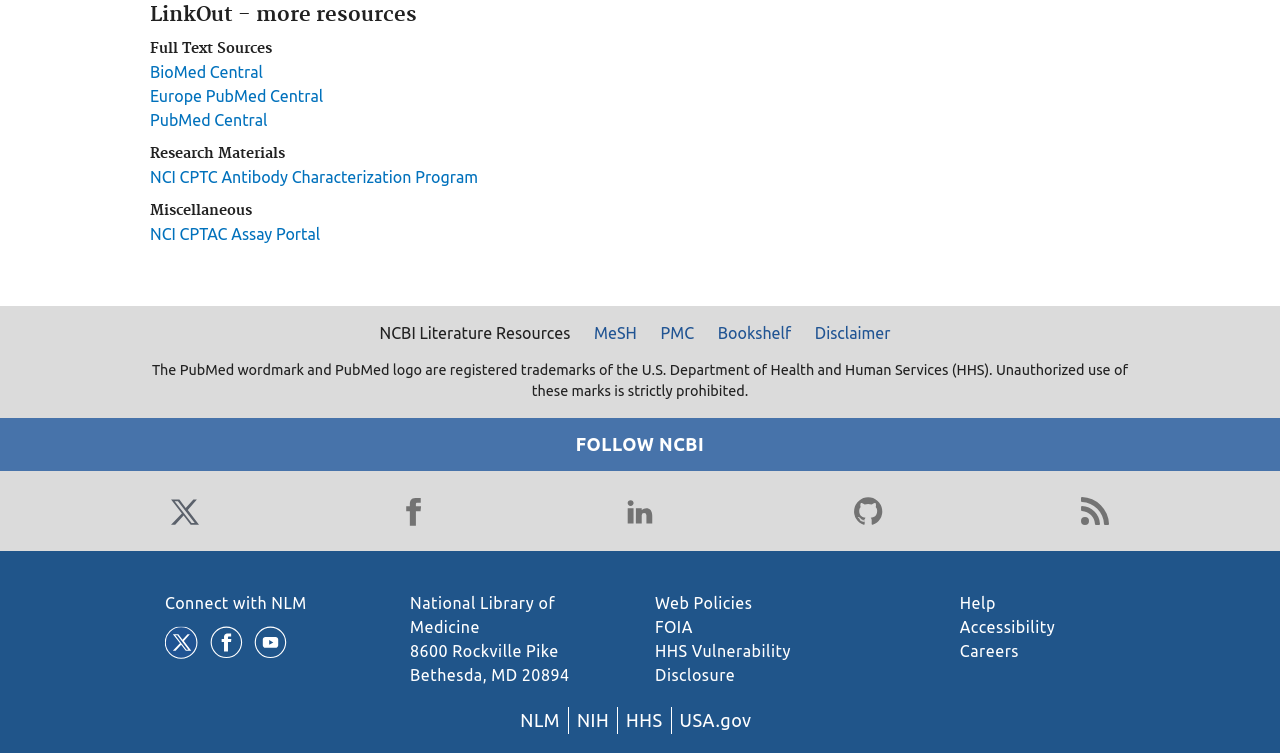Locate the bounding box coordinates of the area that needs to be clicked to fulfill the following instruction: "Connect with NLM". The coordinates should be in the format of four float numbers between 0 and 1, namely [left, top, right, bottom].

[0.129, 0.789, 0.24, 0.812]